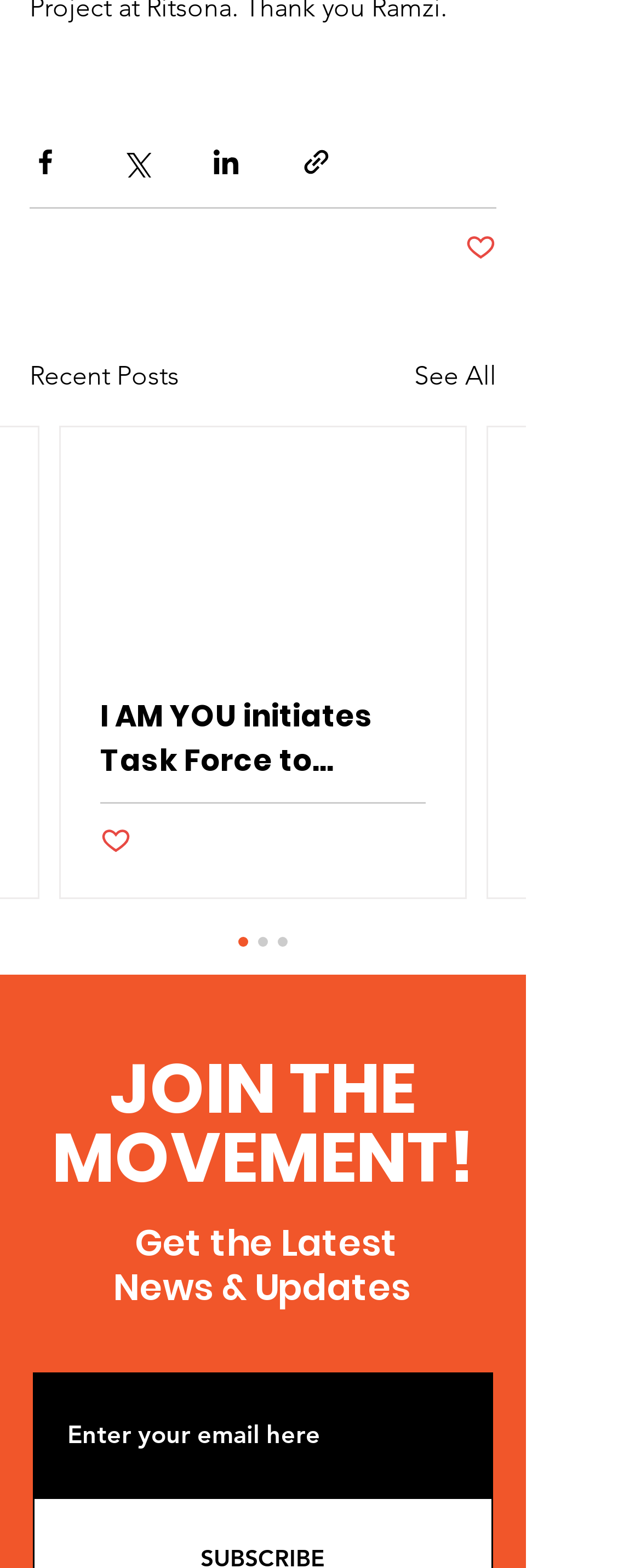What is the title of the first recent post? Look at the image and give a one-word or short phrase answer.

I AM YOU initiates Task Force to provide humanitarian support to victims of the Ukraine-Russia war